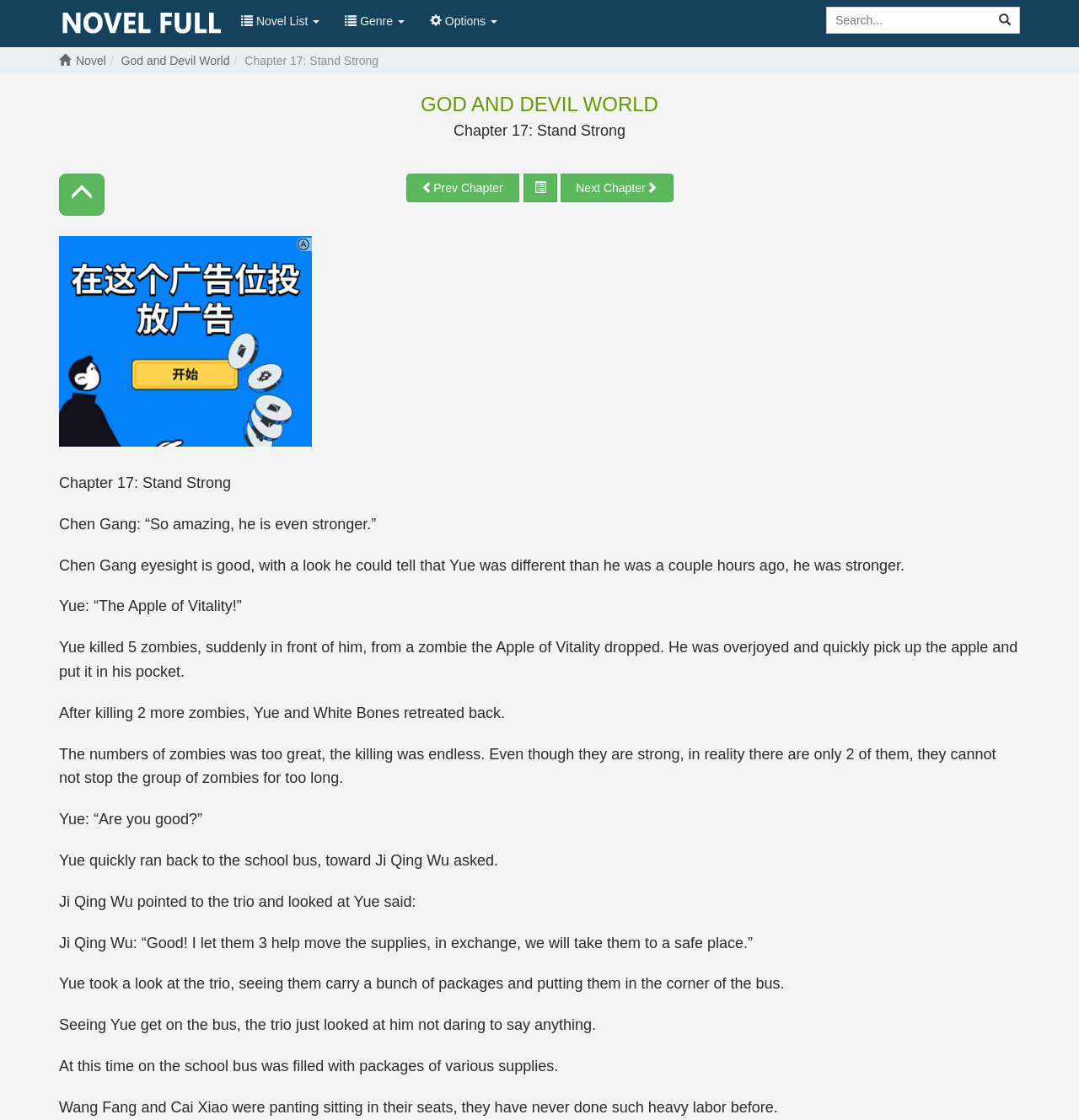Specify the bounding box coordinates of the area that needs to be clicked to achieve the following instruction: "Read novel online".

[0.055, 0.008, 0.208, 0.035]